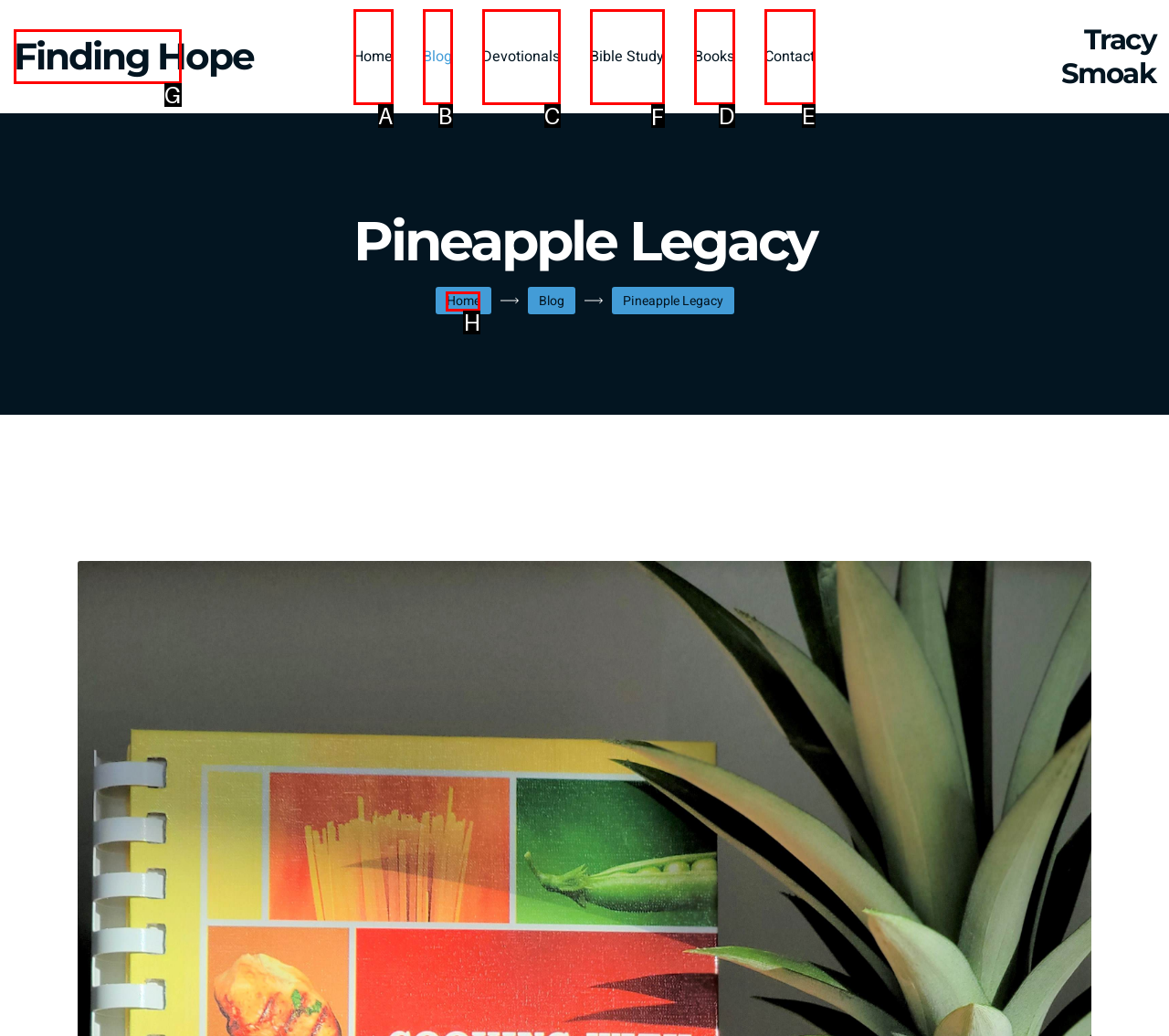Determine which letter corresponds to the UI element to click for this task: start a bible study
Respond with the letter from the available options.

F